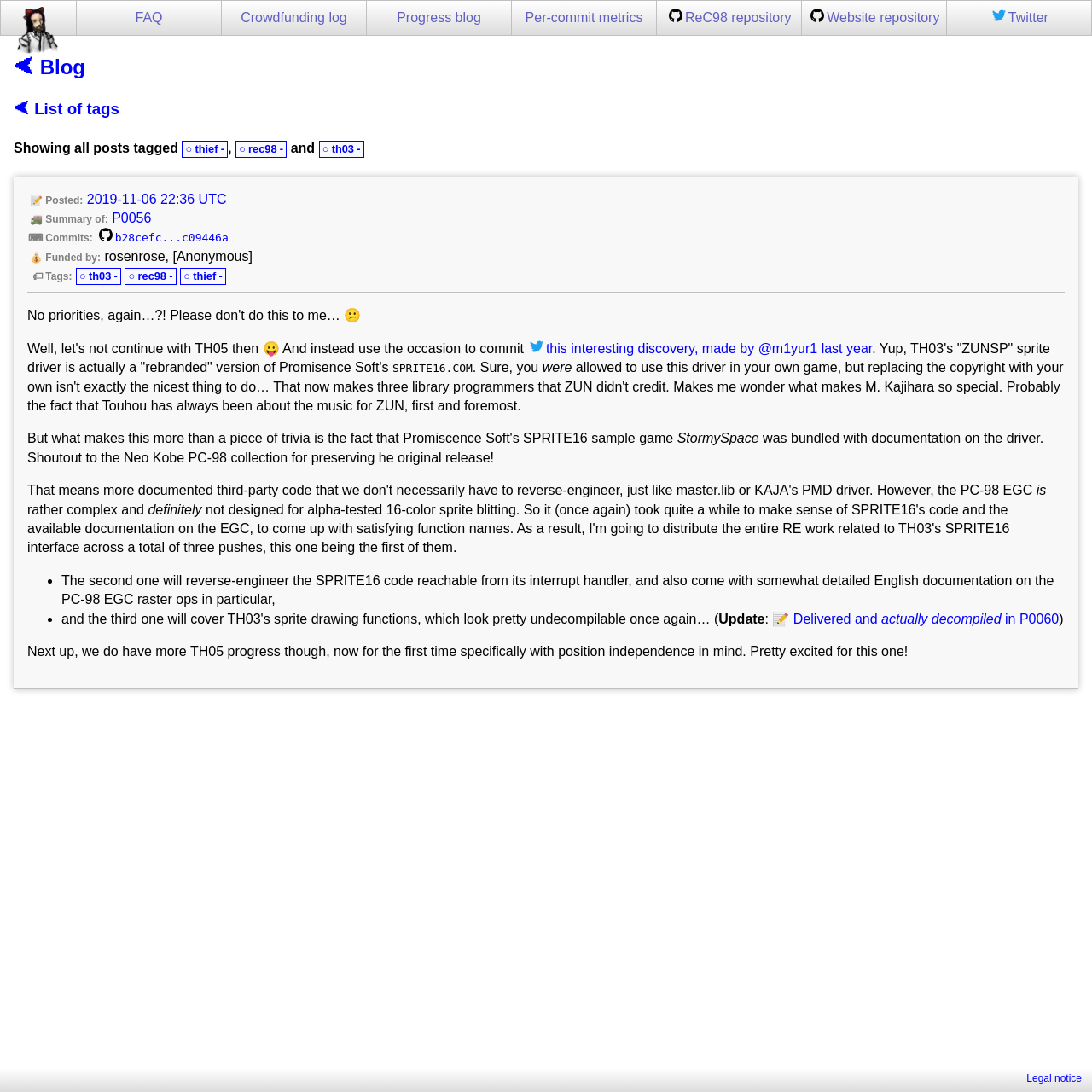Please specify the bounding box coordinates for the clickable region that will help you carry out the instruction: "Click the link to the blog".

[0.012, 0.051, 0.078, 0.072]